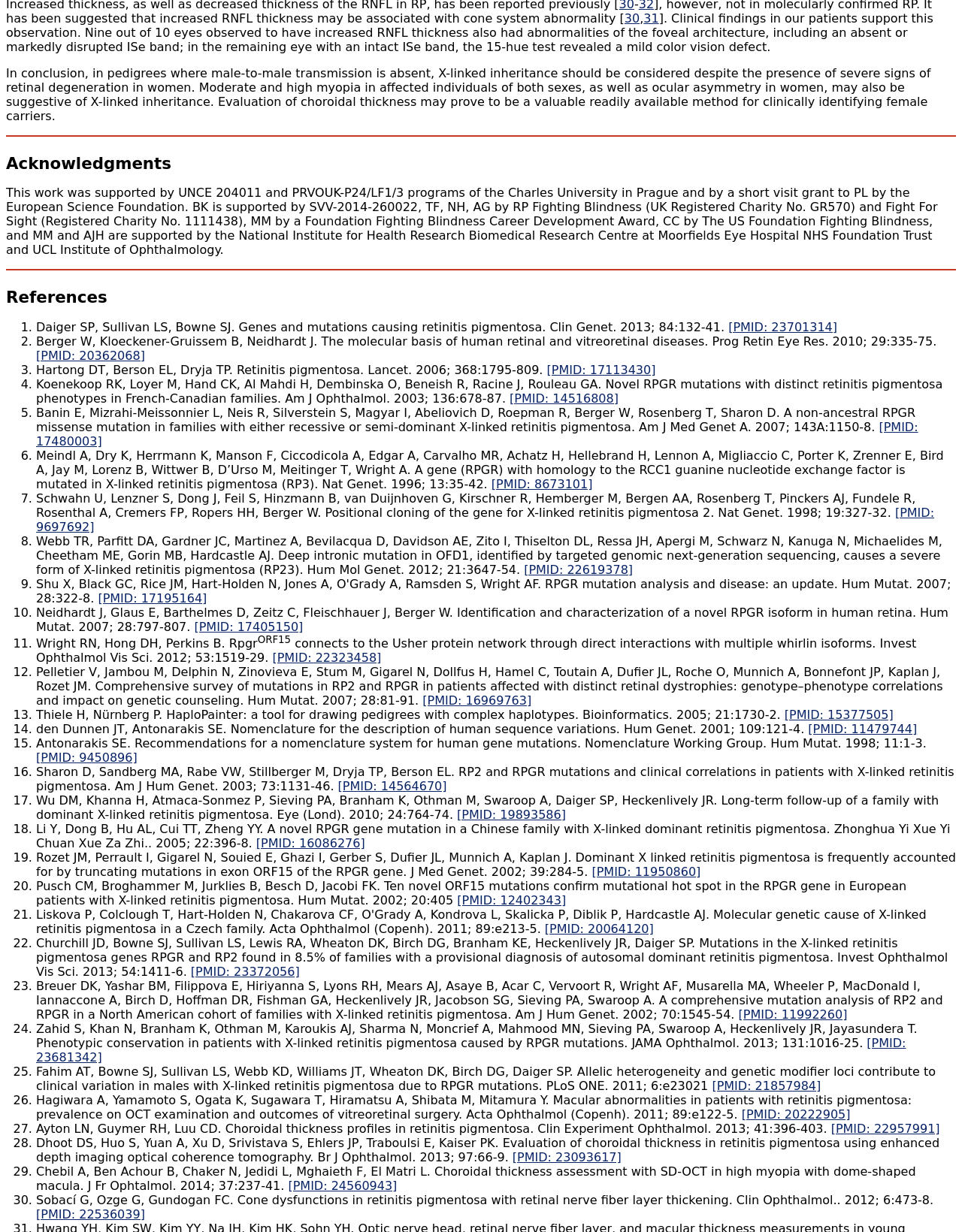Provide the bounding box coordinates of the area you need to click to execute the following instruction: "Click on the link '[PMID: 23701314}'".

[0.757, 0.26, 0.87, 0.271]